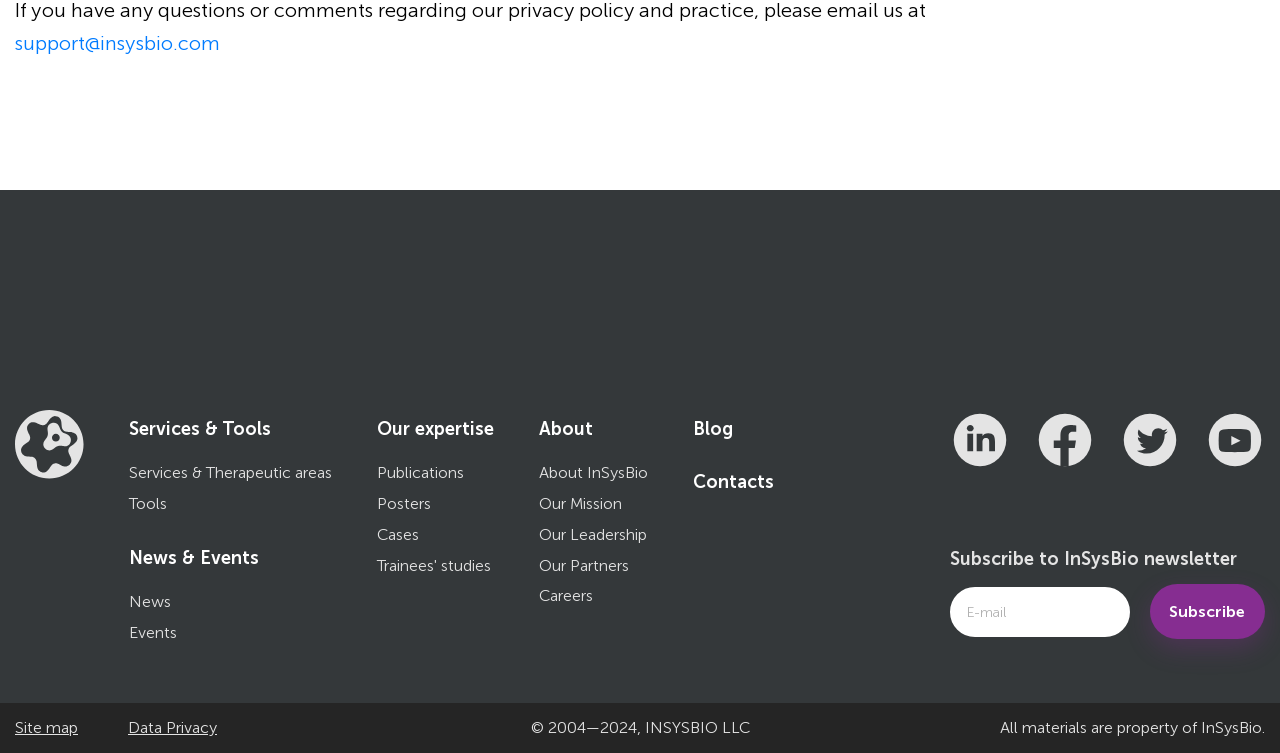Show me the bounding box coordinates of the clickable region to achieve the task as per the instruction: "Read about InSysBio".

[0.421, 0.615, 0.506, 0.643]